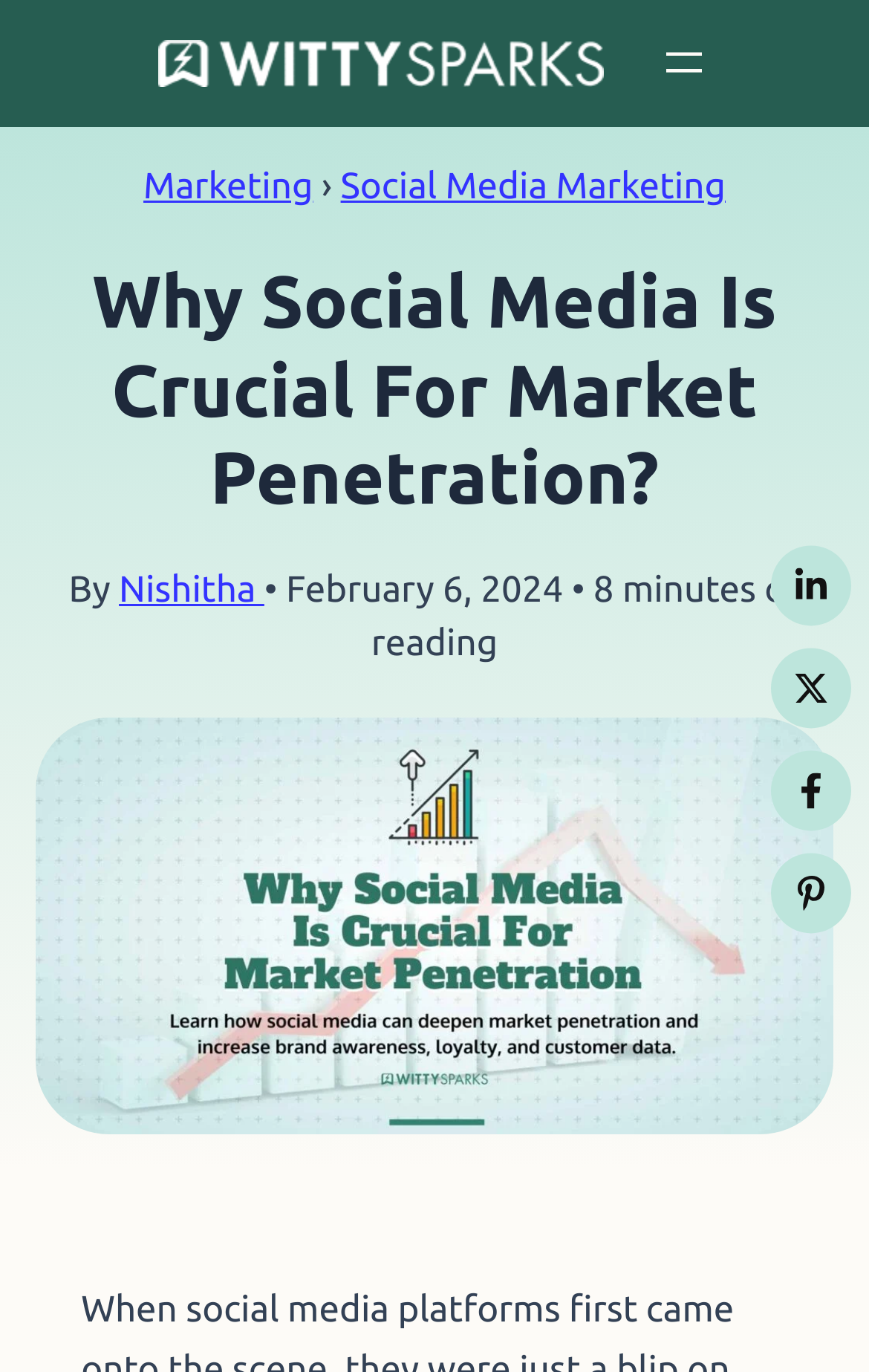Determine the bounding box coordinates of the area to click in order to meet this instruction: "Click the WittySparks logo".

[0.182, 0.029, 0.695, 0.063]